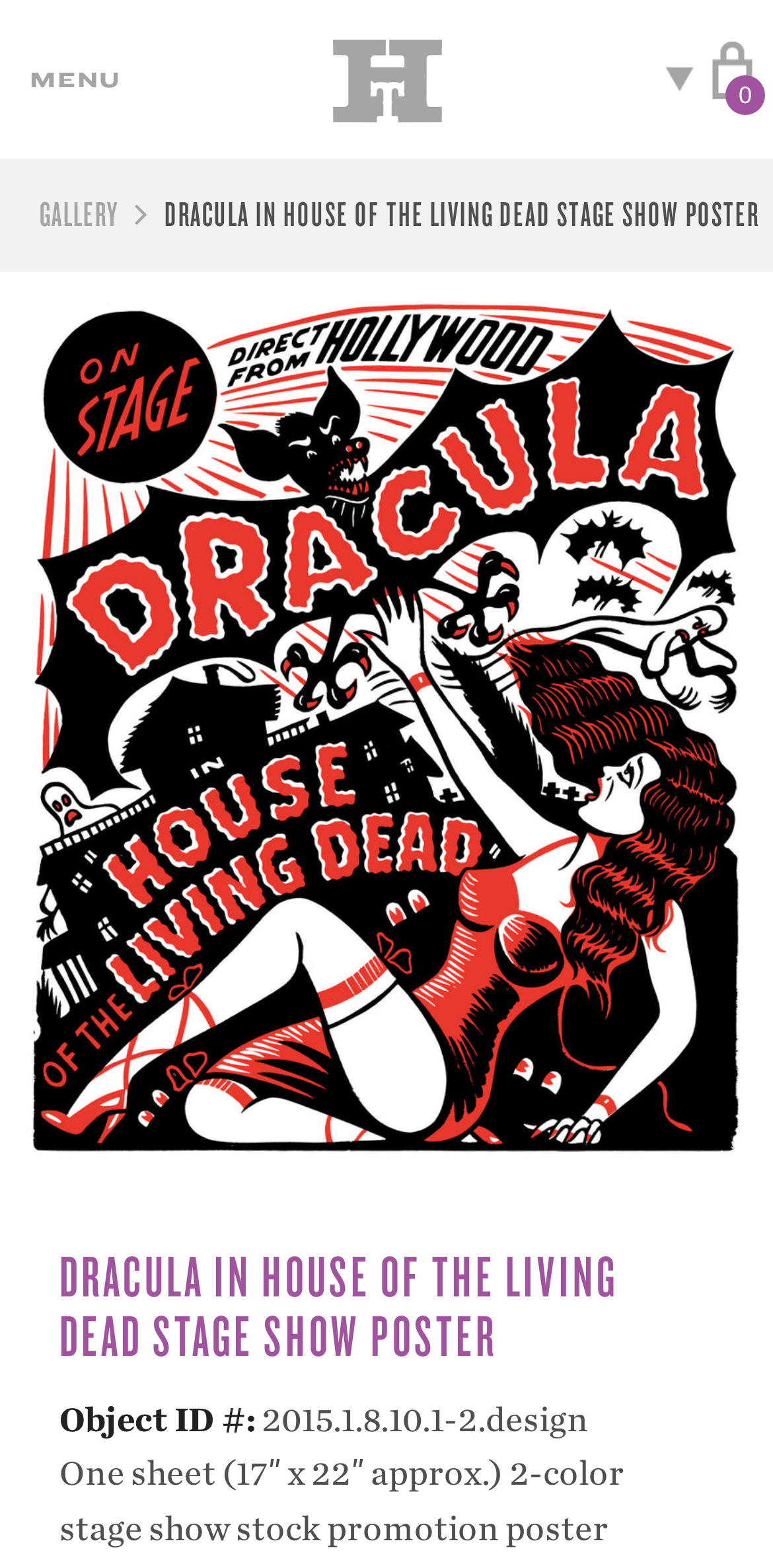Offer a comprehensive description of the webpage’s content and structure.

The webpage is about a stage show poster for "Dracula: House of the Living Dead" at the Hamilton Wood Type Museum. At the top left, there is a "MENU" link, and at the top right, there is a "0" link. Below these links, there is a prominent image of the poster, taking up about half of the screen width, centered at the top. 

To the left of the image, there is a "GALLERY" link. Above the image, there is a heading that reads "DRACULA IN HOUSE OF THE LIVING DEAD STAGE SHOW POSTER" in a large font. 

Below the image, there is a long, horizontal link that spans the entire width of the screen. Further down, there is a heading that repeats the title of the poster, "DRACULA IN HOUSE OF THE LIVING DEAD STAGE SHOW POSTER", in a slightly smaller font. 

At the bottom of the page, there is a section that displays the object ID number, "2015.1.8.10.1-2", followed by ".design", which is likely a description of the poster design.